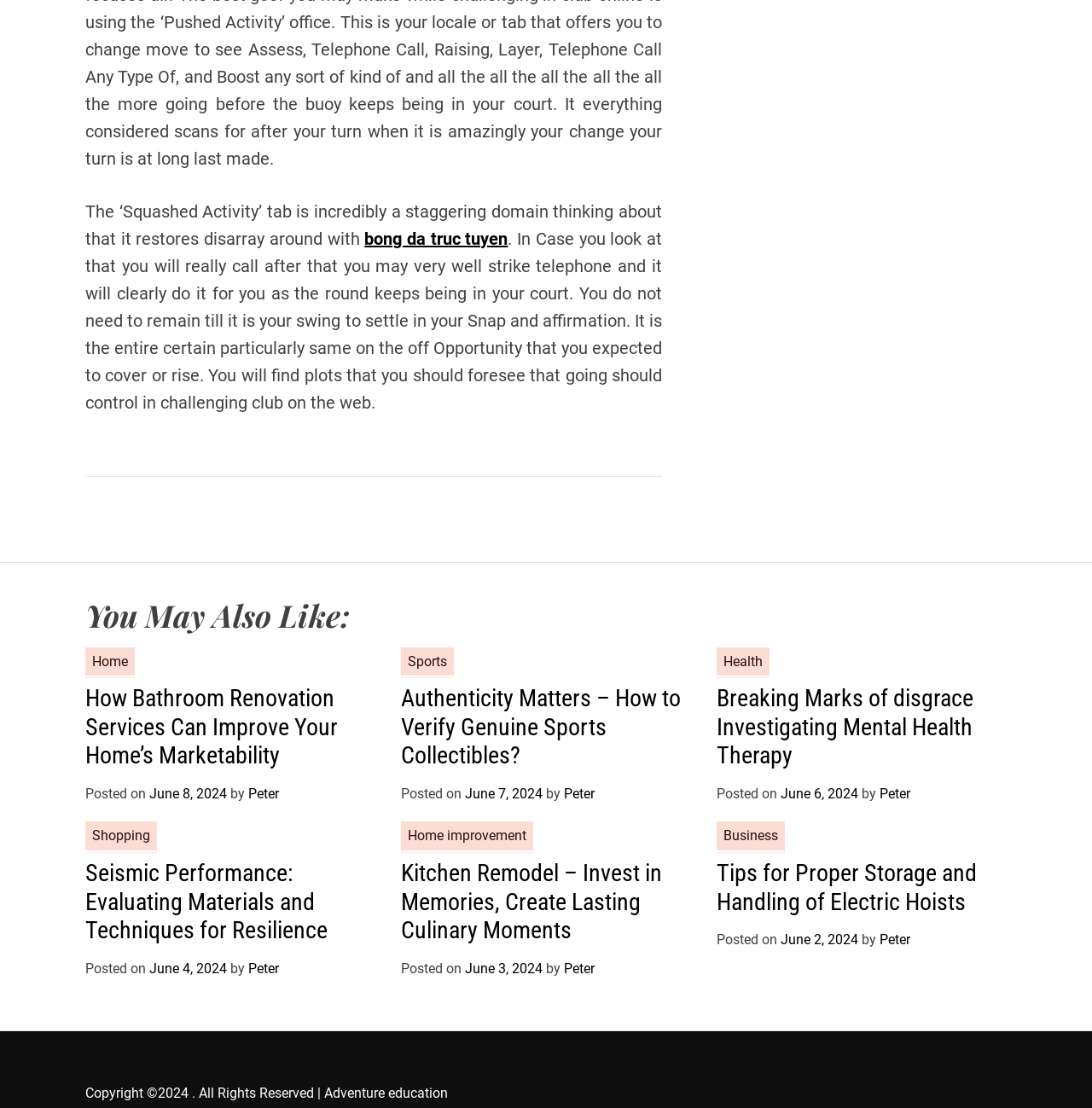Please provide a comprehensive answer to the question based on the screenshot: What is the category of the first article?

The first article has a category link 'Home' which is located at [0.078, 0.584, 0.123, 0.61] and has the text 'Home'.